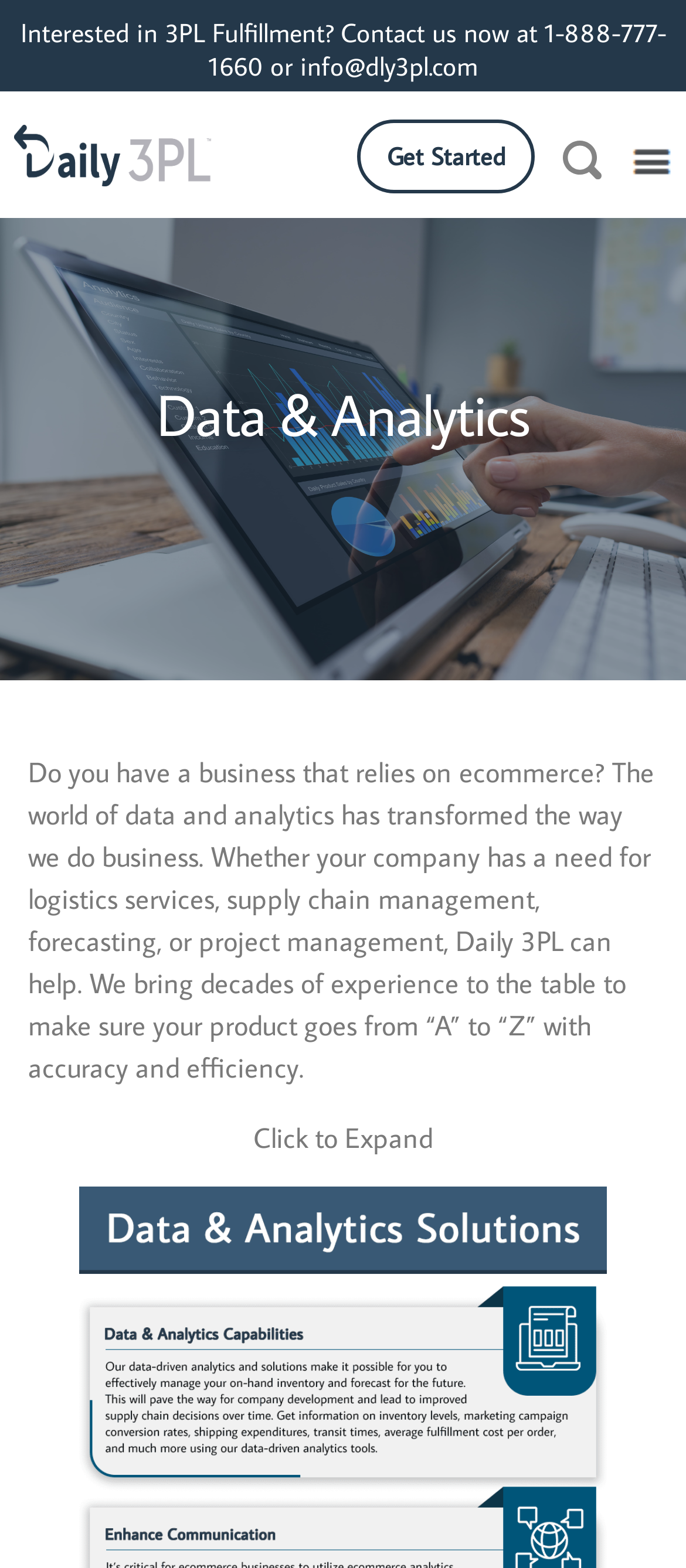Find the bounding box coordinates corresponding to the UI element with the description: "Get Started". The coordinates should be formatted as [left, top, right, bottom], with values as floats between 0 and 1.

[0.521, 0.076, 0.779, 0.123]